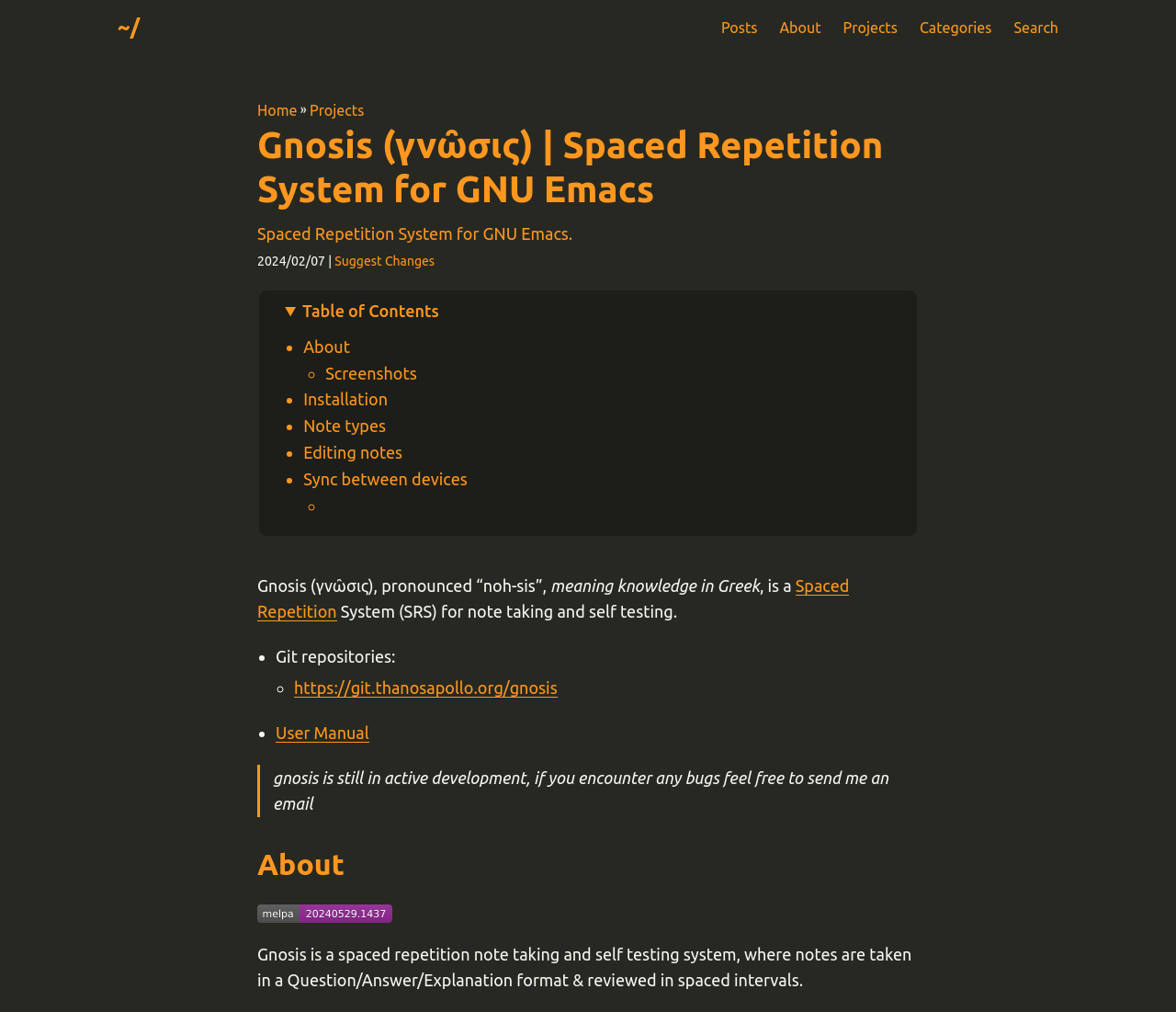Please locate the bounding box coordinates of the element that needs to be clicked to achieve the following instruction: "search for something". The coordinates should be four float numbers between 0 and 1, i.e., [left, top, right, bottom].

[0.862, 0.0, 0.9, 0.054]